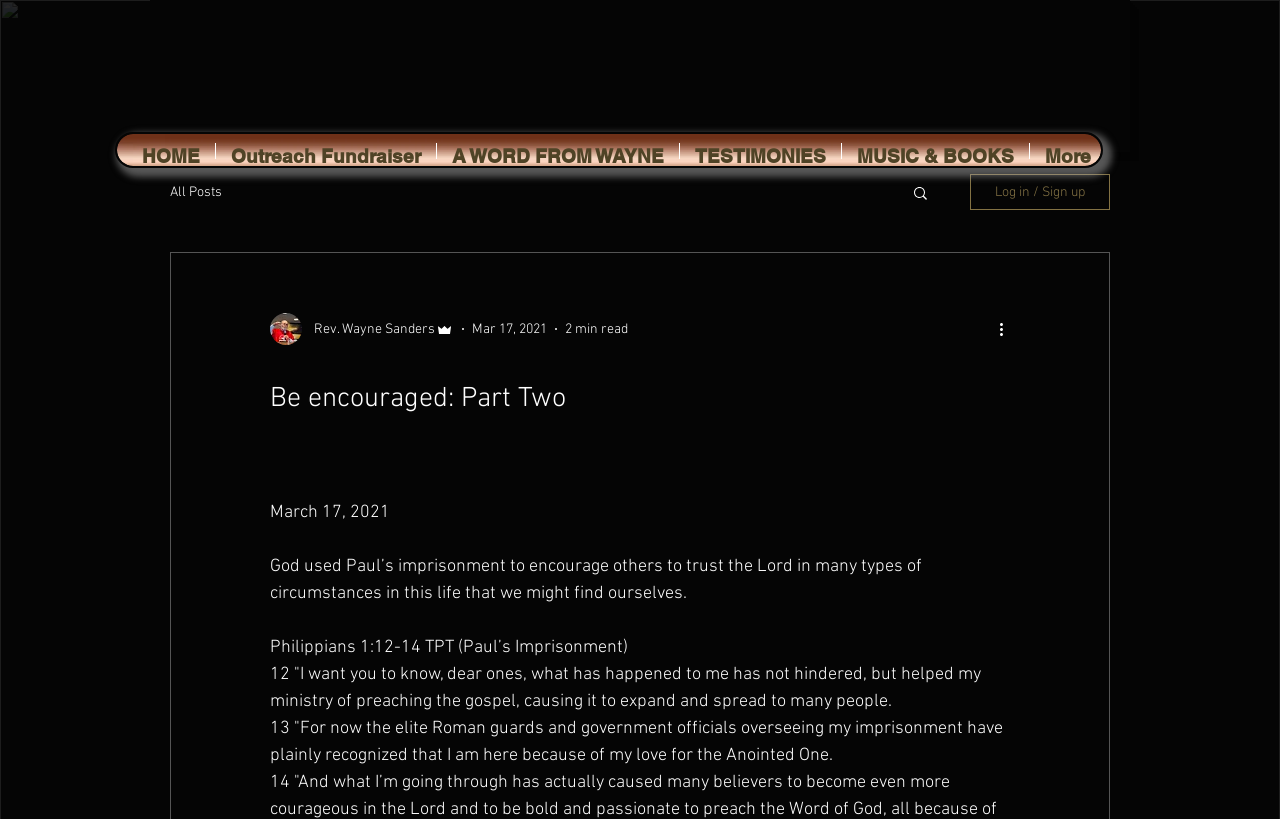Please answer the following question using a single word or phrase: 
What is the topic of the article?

Paul's imprisonment